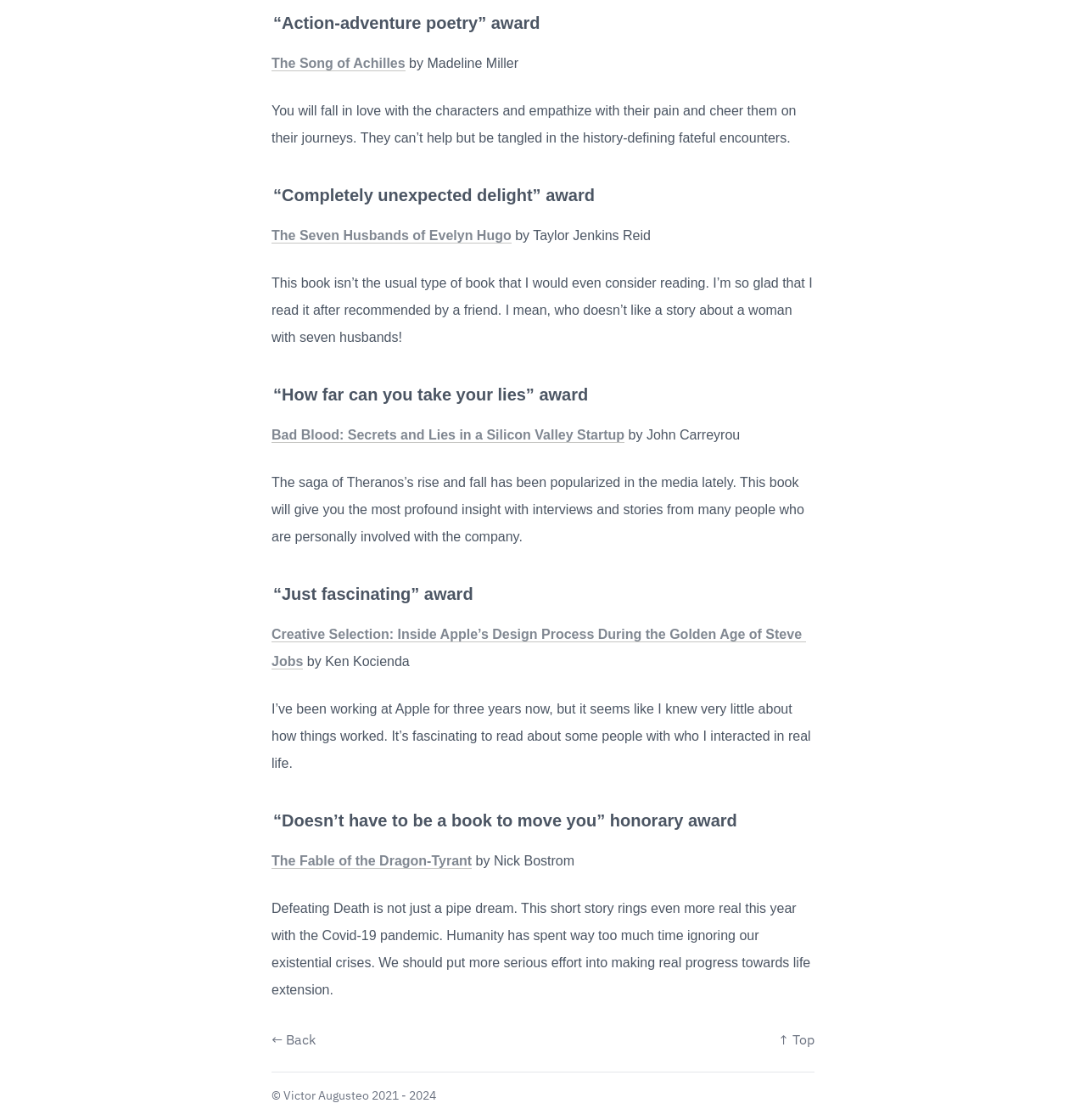Locate the bounding box coordinates of the clickable region necessary to complete the following instruction: "Read the description of 'The Song of Achilles'". Provide the coordinates in the format of four float numbers between 0 and 1, i.e., [left, top, right, bottom].

[0.25, 0.092, 0.737, 0.129]